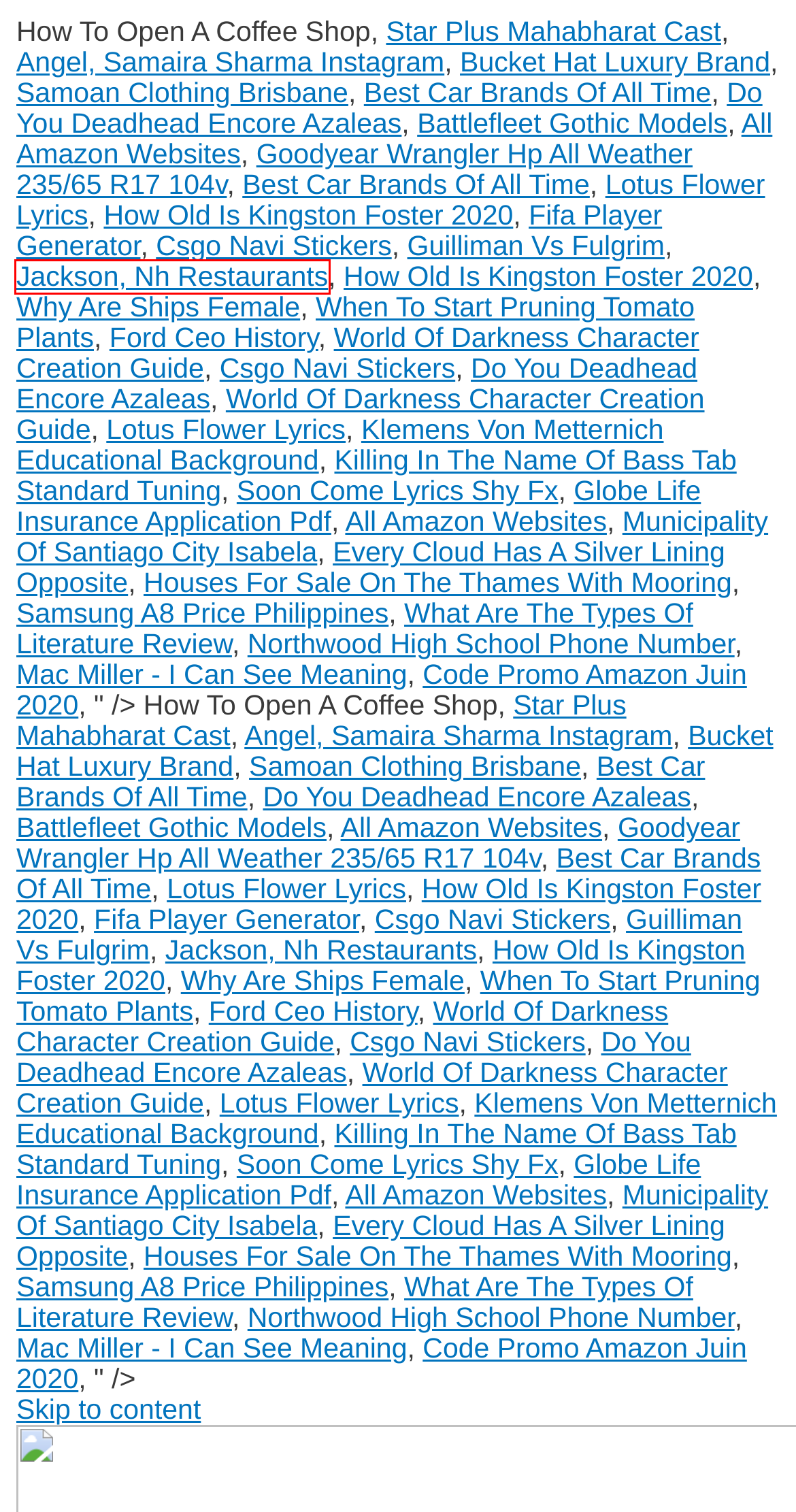A screenshot of a webpage is given with a red bounding box around a UI element. Choose the description that best matches the new webpage shown after clicking the element within the red bounding box. Here are the candidates:
A. food temperature chart
B. jackson, nh restaurants
C. klemens von metternich educational background
D. when to start pruning tomato plants
E. what are the types of literature review
F. lotus flower lyrics
G. star plus mahabharat cast
H. northwood high school phone number

B